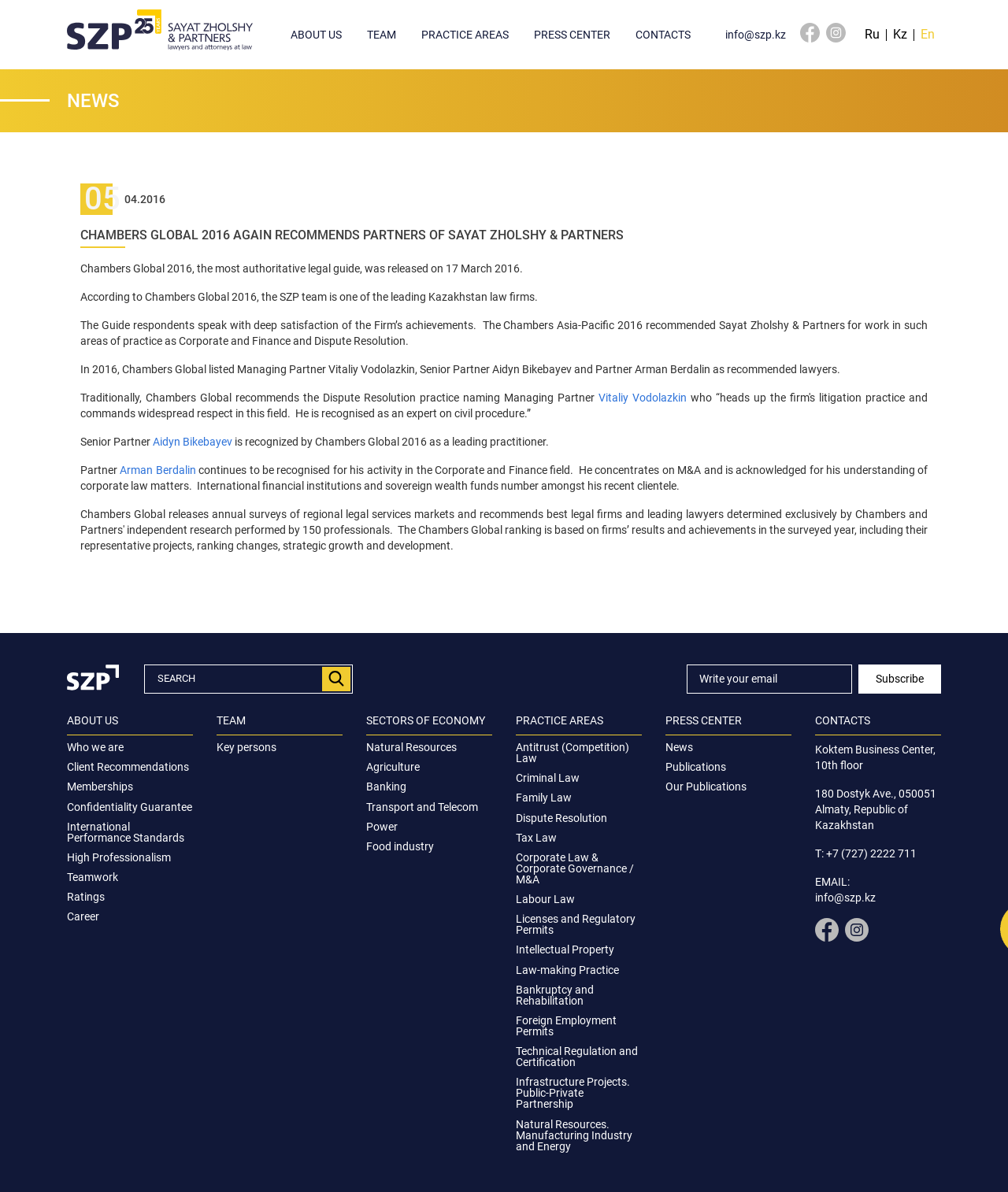Identify the bounding box coordinates of the region that needs to be clicked to carry out this instruction: "Subscribe". Provide these coordinates as four float numbers ranging from 0 to 1, i.e., [left, top, right, bottom].

[0.852, 0.557, 0.934, 0.582]